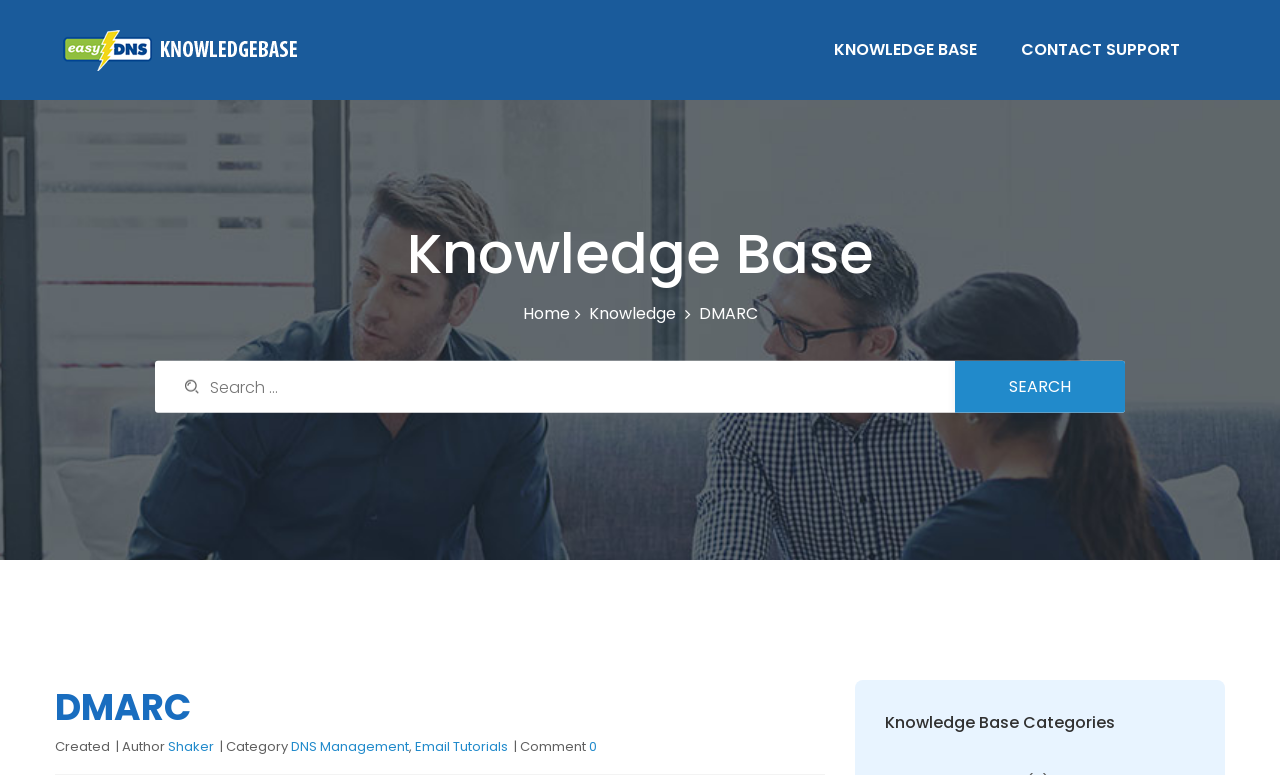Explain the webpage in detail.

The webpage is about DMARC, a topic related to DNS Management and Email Tutorials. At the top left, there is a logo of easyDNS Technologies Inc, accompanied by a link to the company's website. To the right of the logo, there are two links: "KNOWLEDGE BASE" and "CONTACT SUPPORT". 

Below the top section, there is a heading "Knowledge Base" that spans across the page. Underneath, there are three links: "Home", "Knowledge", and a text "DMARC". 

On the right side of the page, there is a search box with a "Search" button. The search box takes up most of the width of the page. 

The main content of the page is divided into two sections. The top section has a heading "DMARC" and provides information about the topic, including details about its creation, author, category, and comments. The bottom section has a heading "Knowledge Base Categories" and lists various categories related to DMARC.